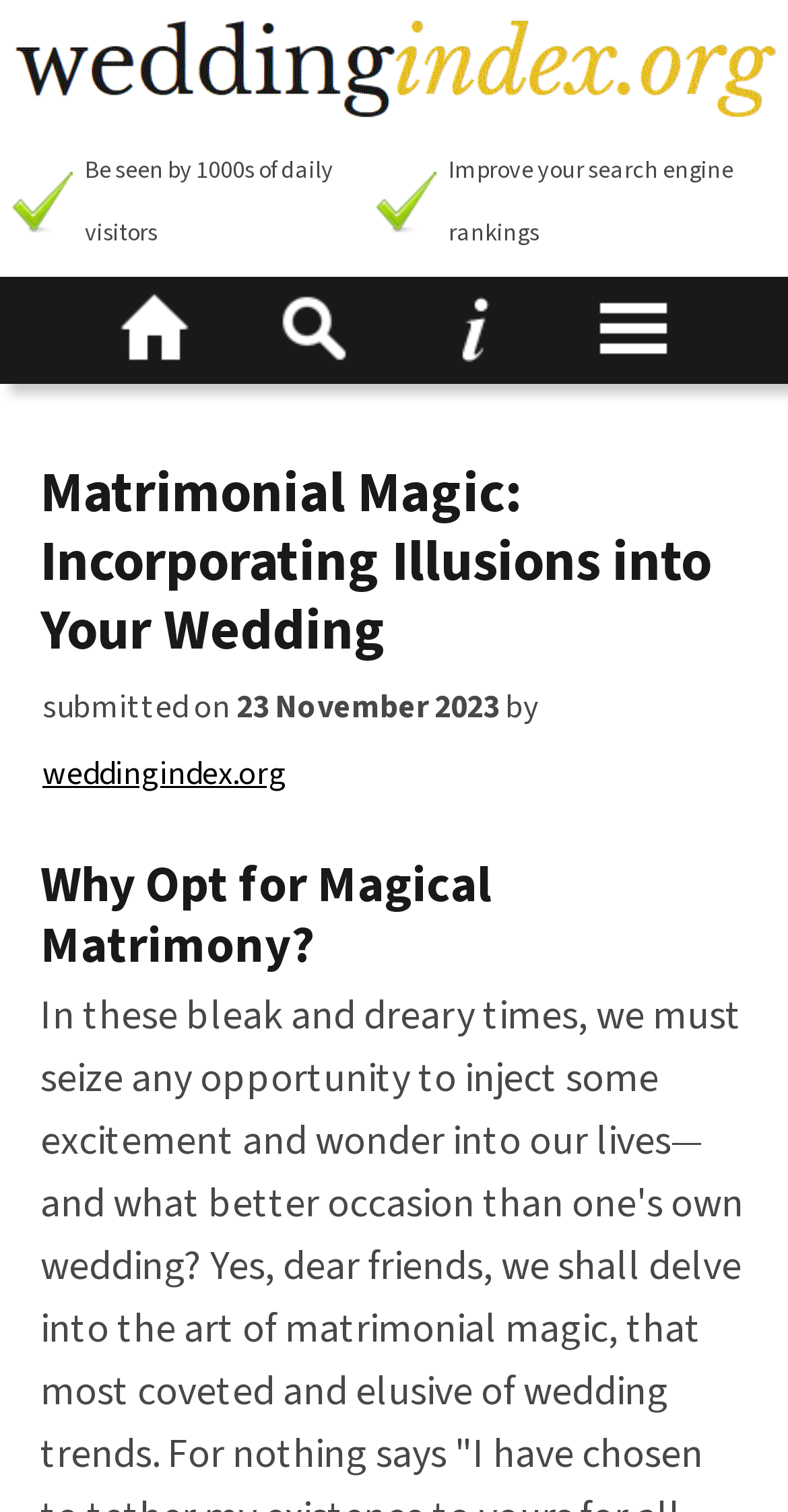What is the purpose of this website?
Look at the webpage screenshot and answer the question with a detailed explanation.

Based on the content of the webpage, it appears to be a website related to wedding planning, specifically incorporating illusions into weddings. The presence of links such as 'home', 'search', and 'menu' suggests that the website provides resources and services for wedding planning.